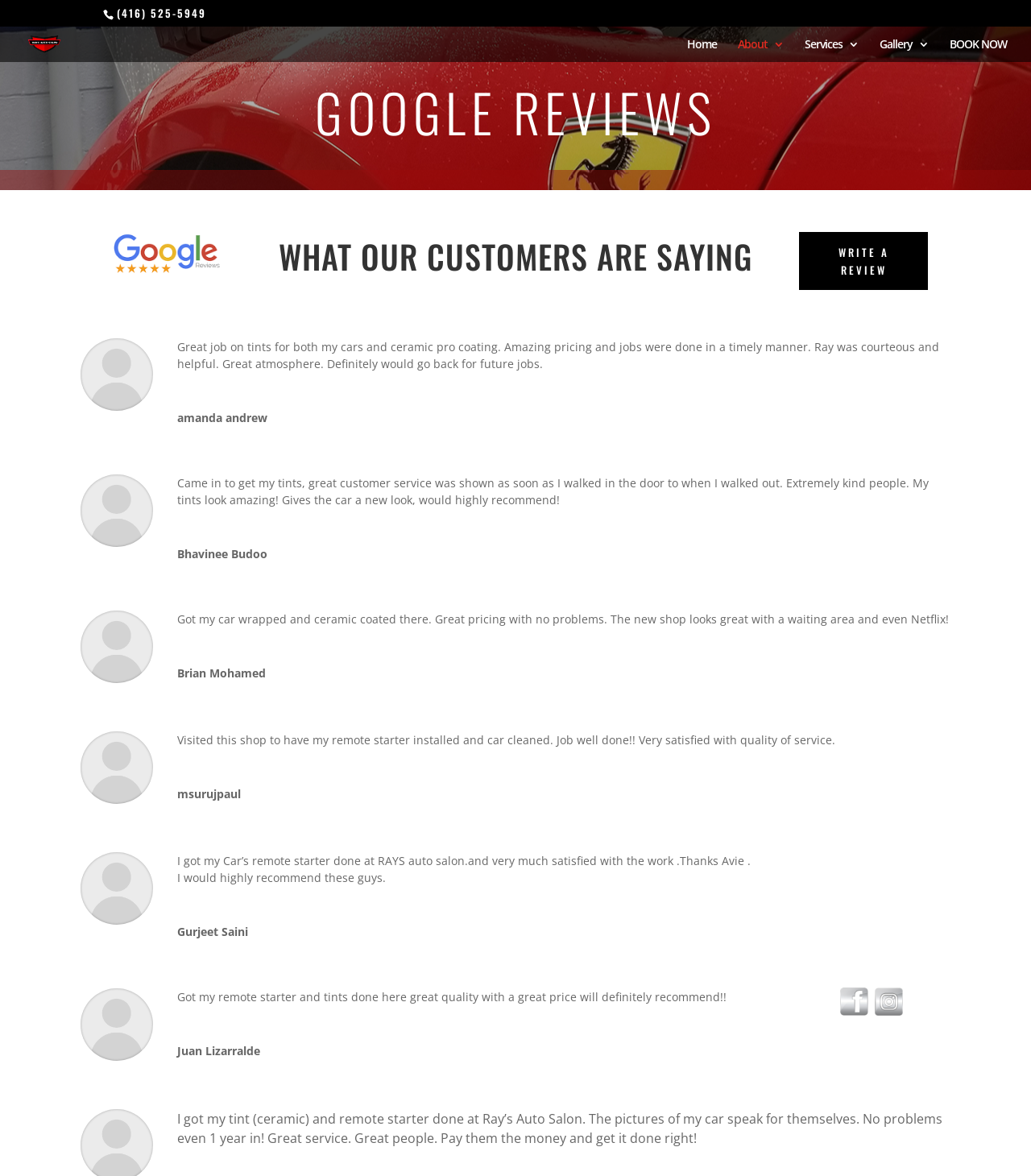How many social media links are there?
Could you answer the question with a detailed and thorough explanation?

I found two social media links at the bottom of the webpage, one for Facebook and one for Instagram.